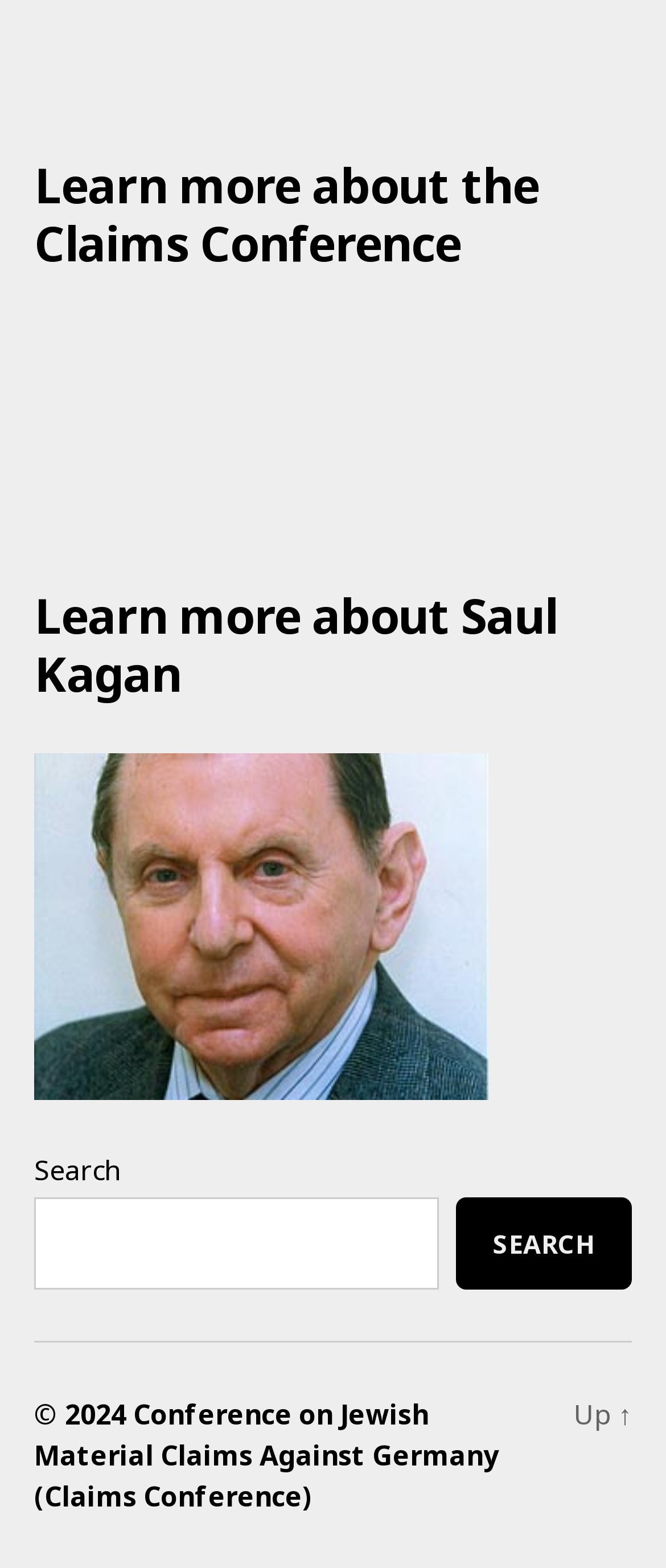Identify the bounding box for the described UI element. Provide the coordinates in (top-left x, top-left y, bottom-right x, bottom-right y) format with values ranging from 0 to 1: Search

[0.684, 0.764, 0.949, 0.823]